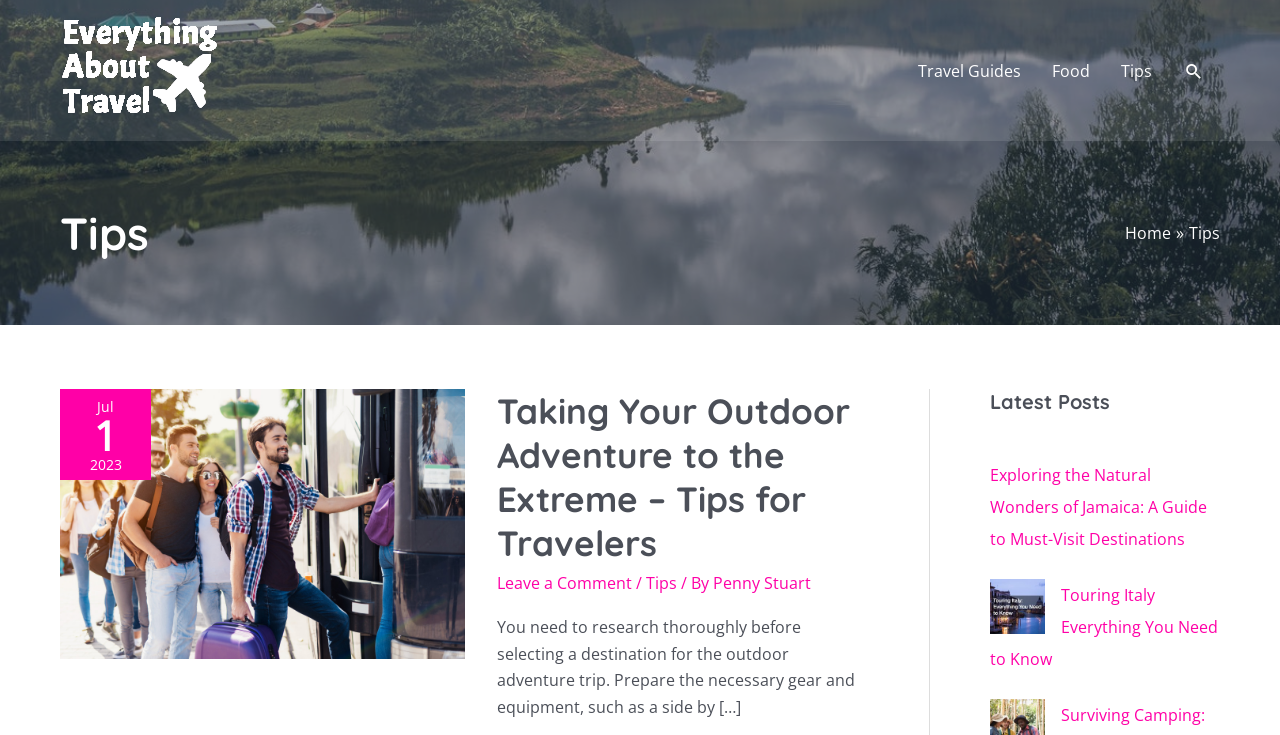What is the main topic of the website?
Using the details from the image, give an elaborate explanation to answer the question.

I inferred the answer by looking at the website's title 'Everything About Travel' and the various travel-related links and articles on the page.